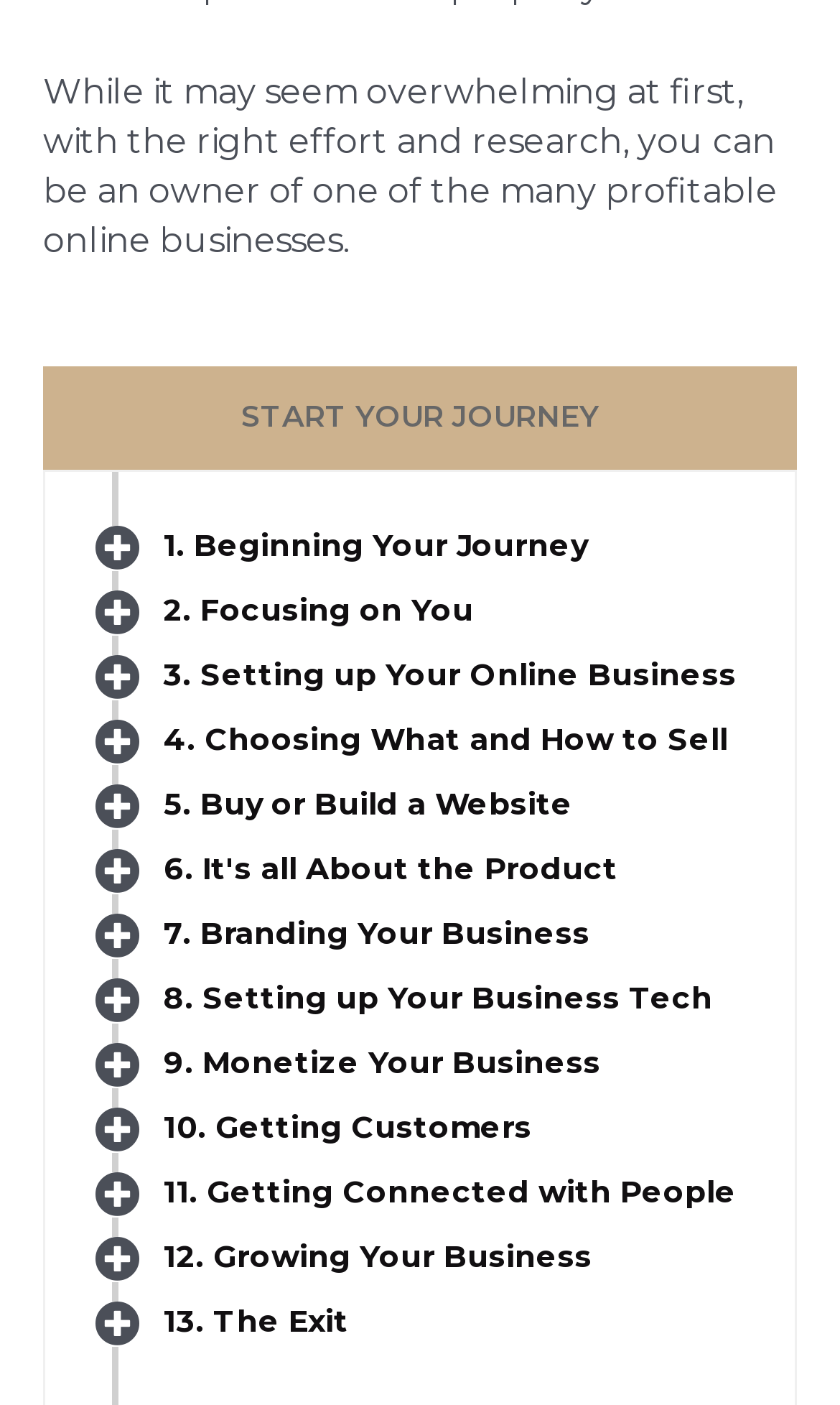Please give a succinct answer using a single word or phrase:
How many steps are in the journey?

13